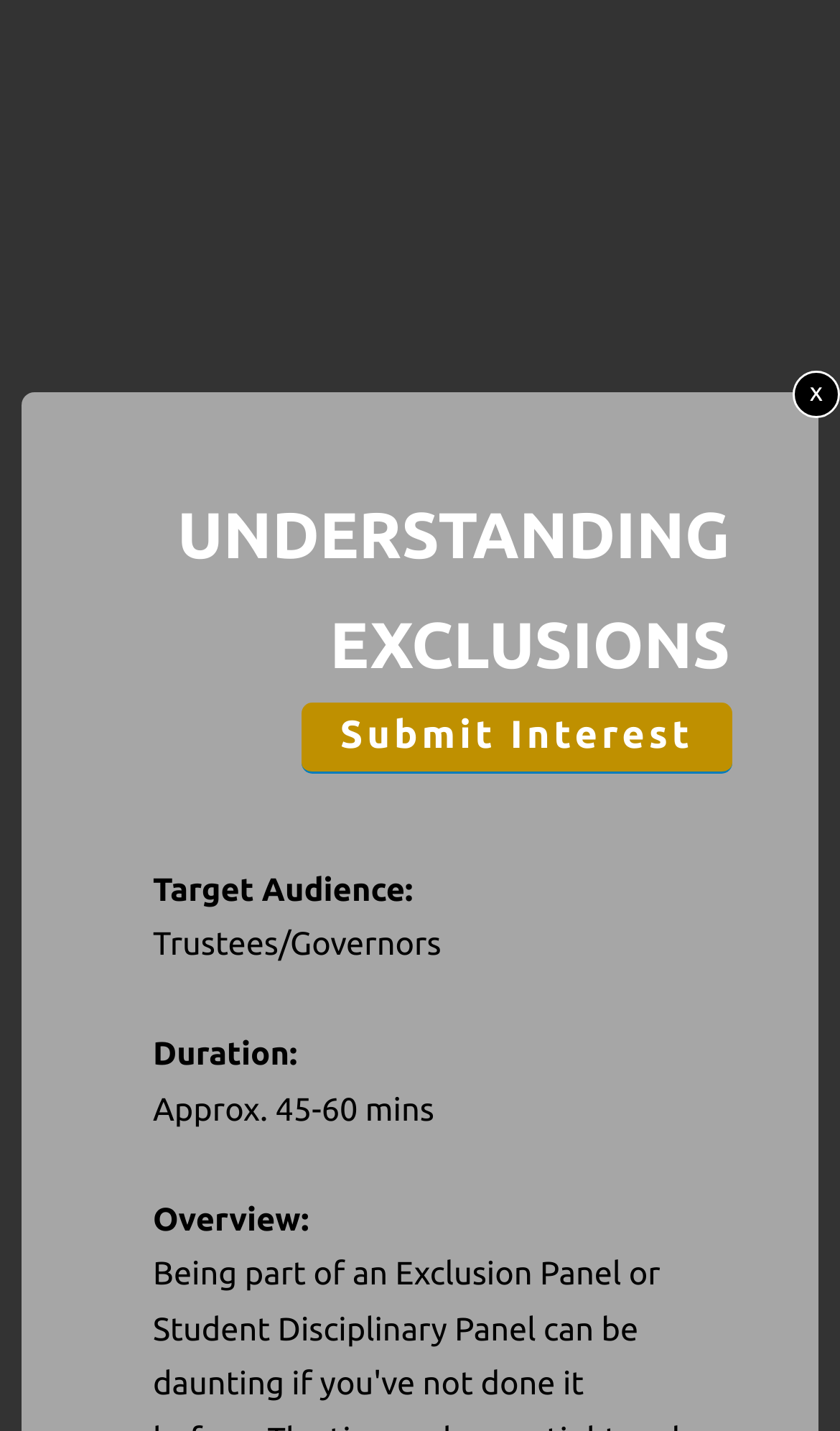Give a concise answer using only one word or phrase for this question:
How long does the webinar approximately last?

45-60 mins